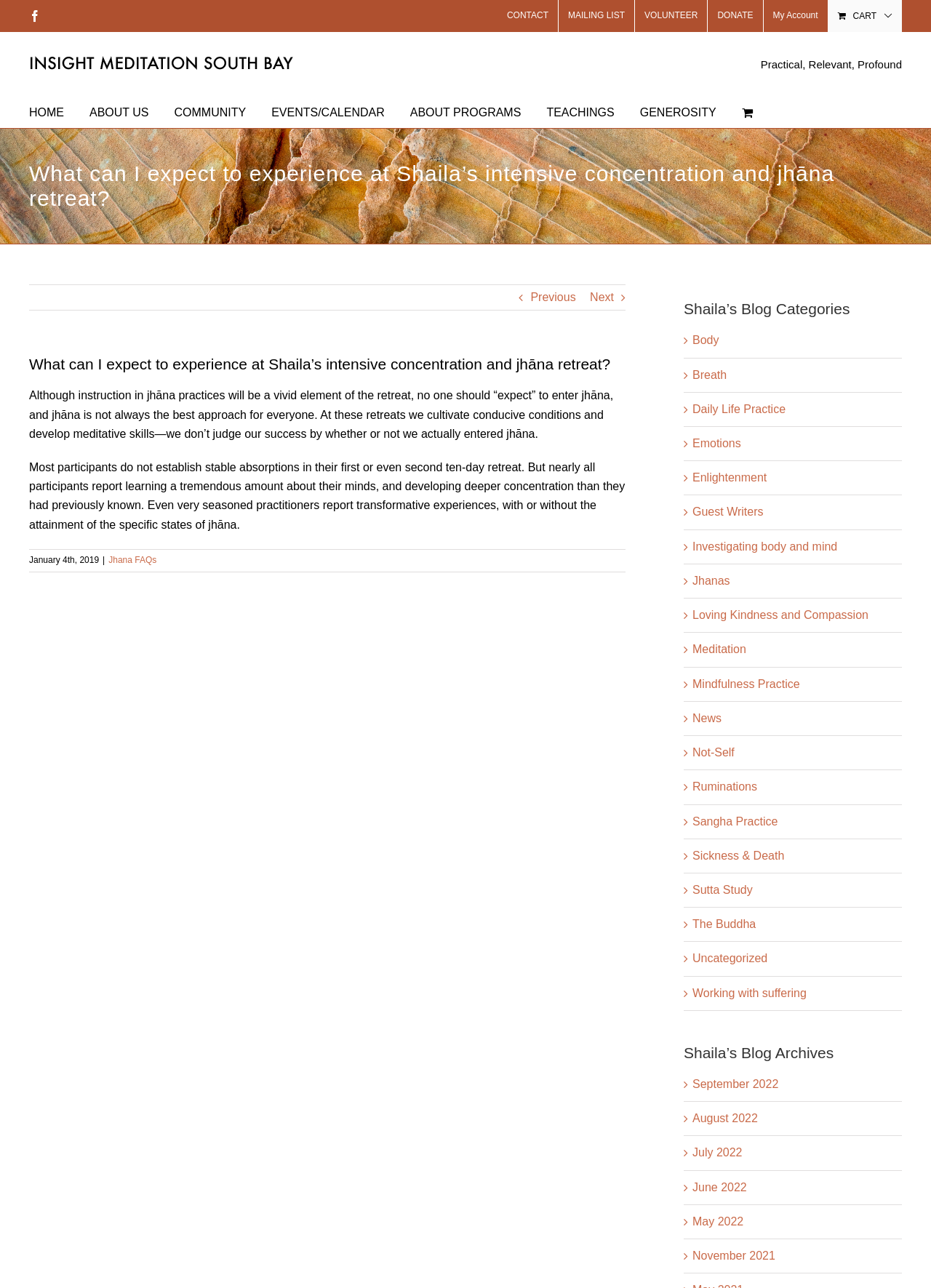Please determine the bounding box coordinates of the element's region to click in order to carry out the following instruction: "View the 'Jhana FAQs'". The coordinates should be four float numbers between 0 and 1, i.e., [left, top, right, bottom].

[0.117, 0.431, 0.168, 0.439]